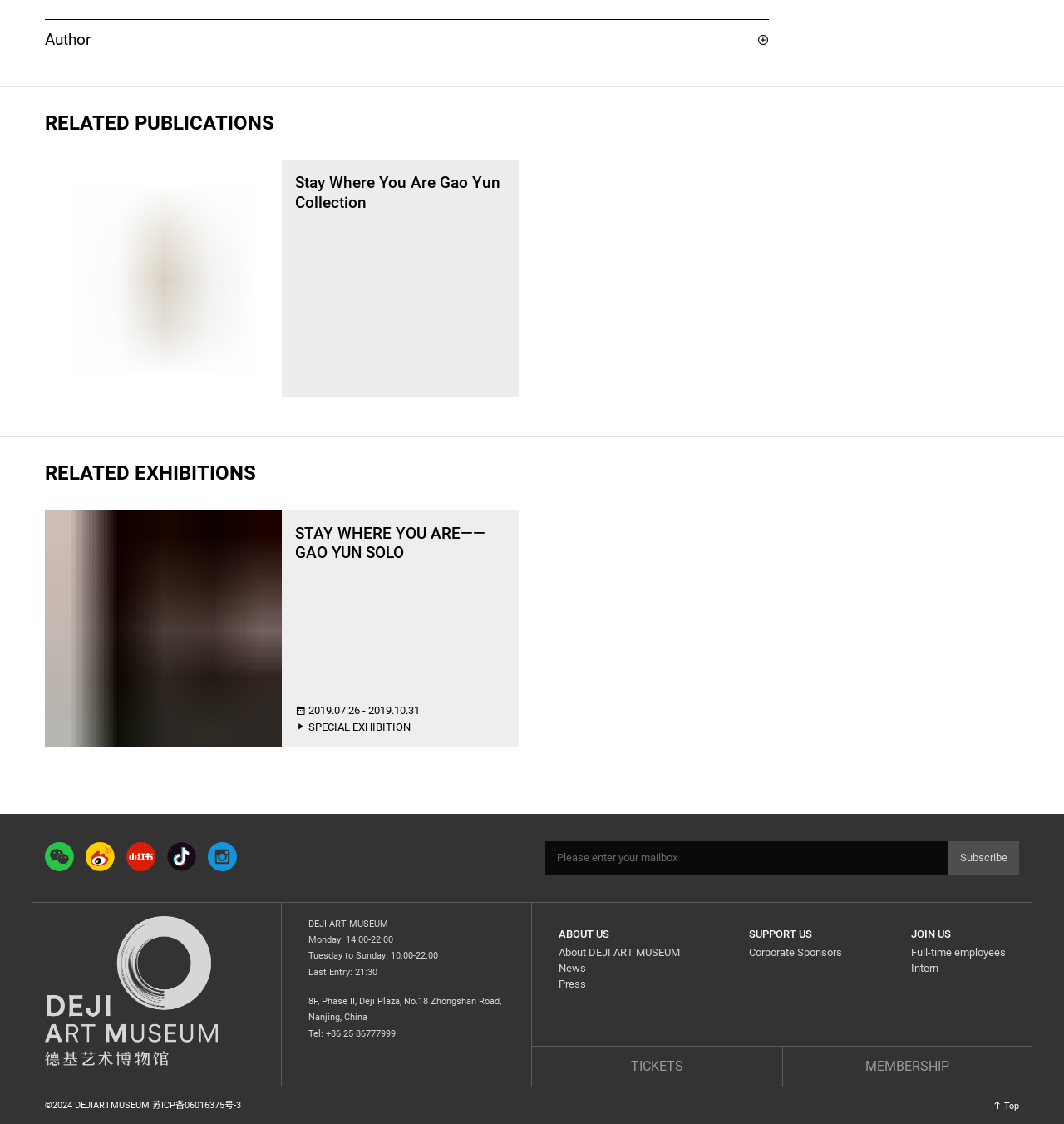Please specify the bounding box coordinates of the region to click in order to perform the following instruction: "Buy tickets".

[0.5, 0.931, 0.735, 0.967]